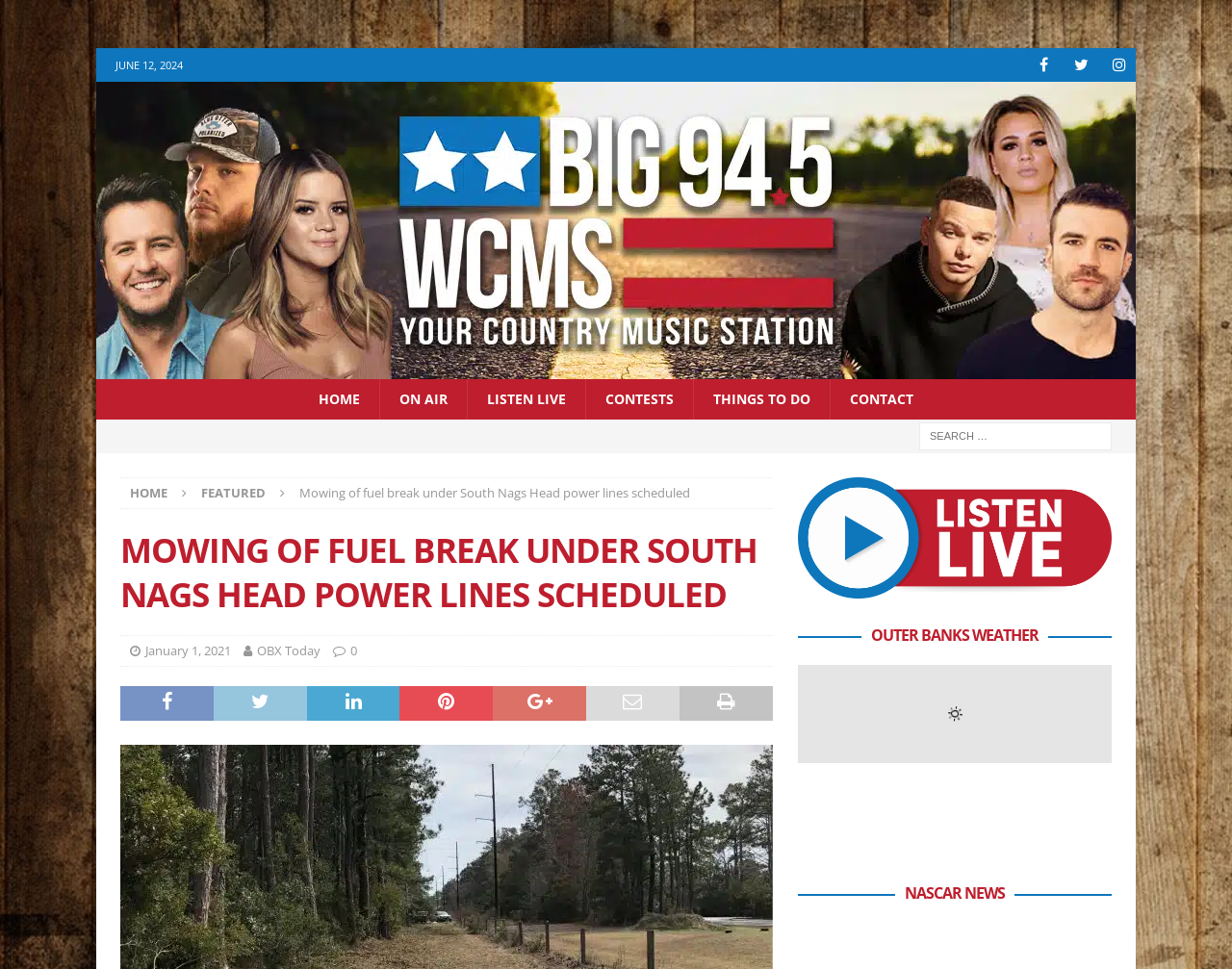Locate the primary headline on the webpage and provide its text.

MOWING OF FUEL BREAK UNDER SOUTH NAGS HEAD POWER LINES SCHEDULED